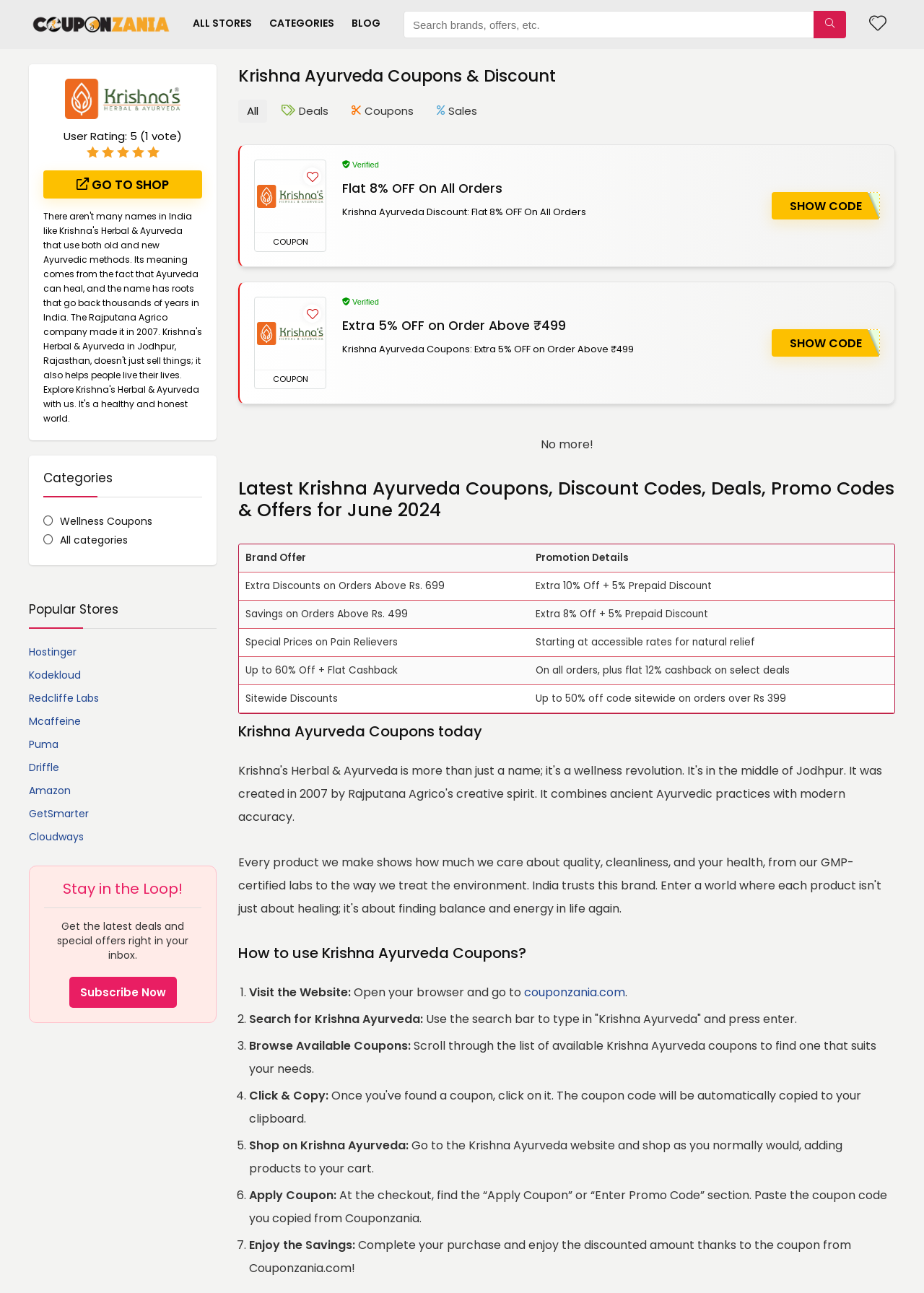Could you find the bounding box coordinates of the clickable area to complete this instruction: "View Krishna Ayurveda coupons"?

[0.276, 0.124, 0.352, 0.18]